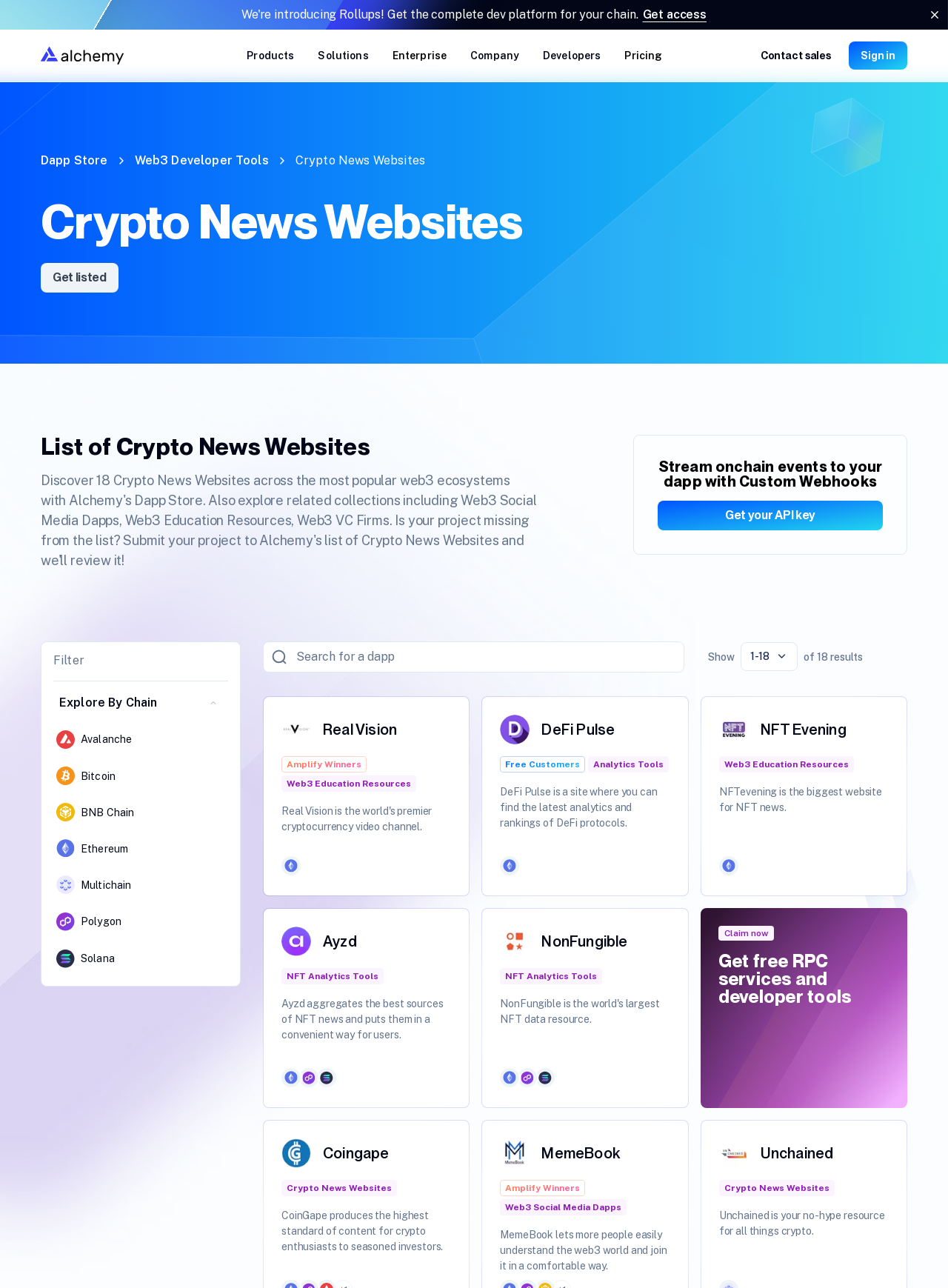Based on the image, provide a detailed and complete answer to the question: 
What are the different types of APIs offered?

The different types of APIs offered can be found in the 'APIs' tab, which is selected by default. The APIs listed include Supernode, NFT API, Token API, Transact, and many others.